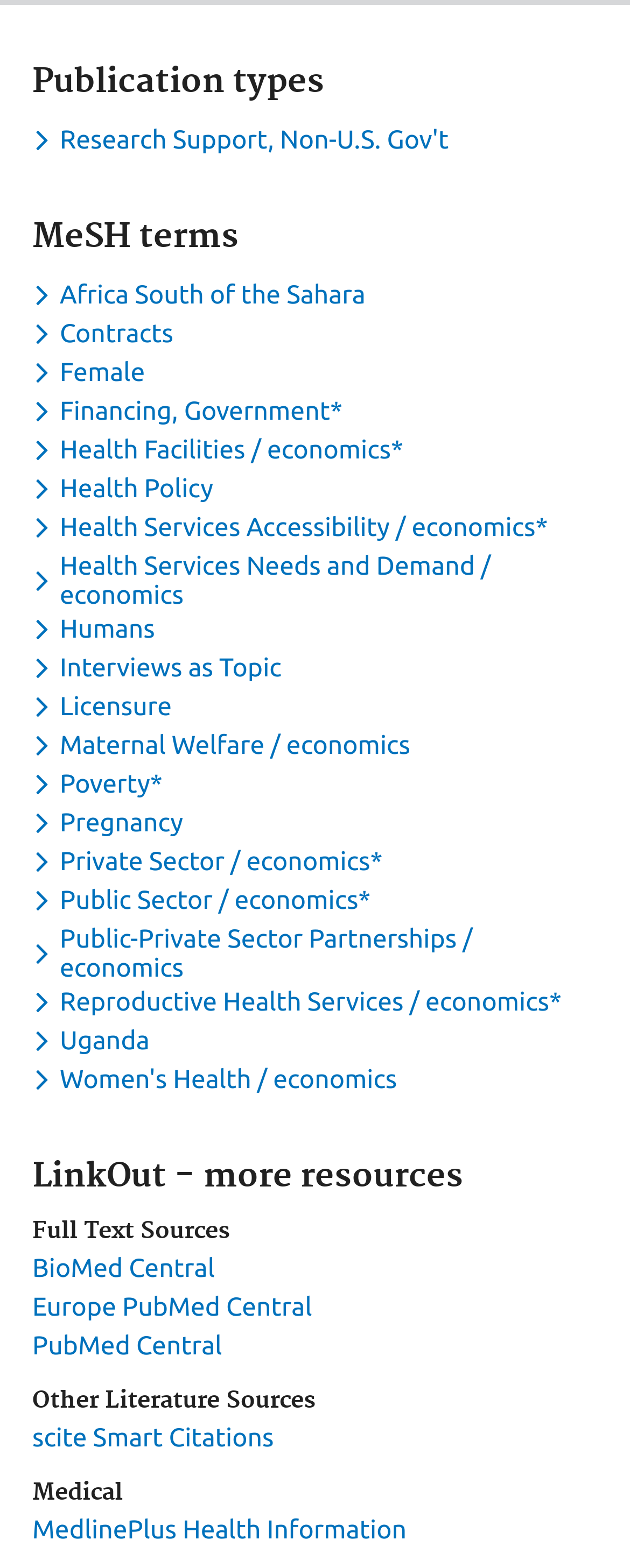Respond to the question below with a single word or phrase:
What is the last full text source?

PubMed Central